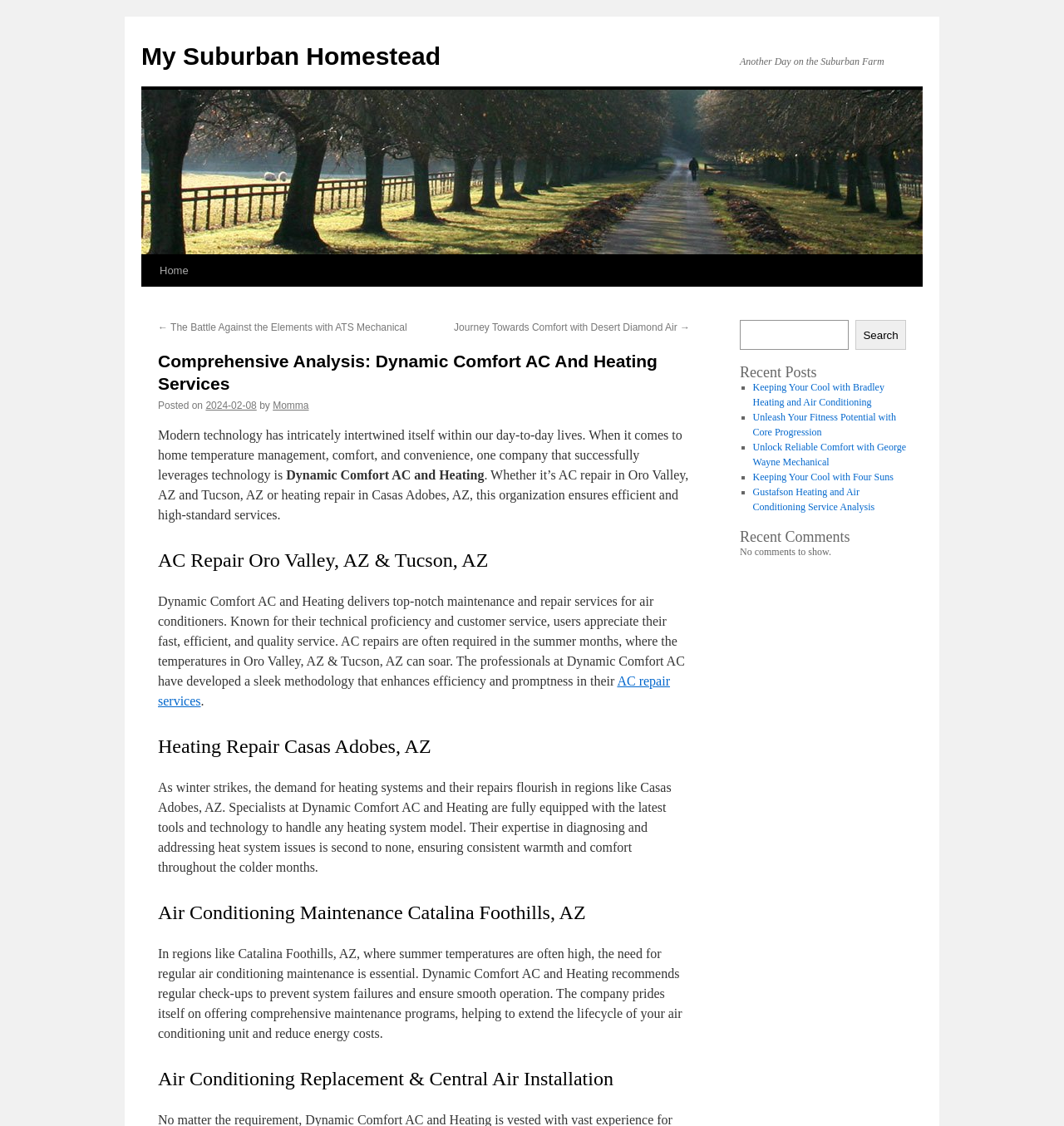Offer an extensive depiction of the webpage and its key elements.

This webpage is about a comprehensive analysis of Dynamic Comfort AC and Heating Services, a company that provides air conditioning and heating services in various locations in Arizona. 

At the top of the page, there is a link to "My Suburban Homestead" and a title "Another Day on the Suburban Farm". Below this, there is a link to "Skip to content" and a navigation menu with a link to "Home". 

The main content of the page is divided into sections, each with a heading. The first section is about Dynamic Comfort AC and Heating Services, with a brief introduction to the company and its services. 

Below this, there are three sections, each focusing on a specific service provided by the company: AC repair in Oro Valley, AZ and Tucson, AZ, heating repair in Casas Adobes, AZ, and air conditioning maintenance in Catalina Foothills, AZ. Each section provides a brief description of the service and its importance.

Further down the page, there is a section about air conditioning replacement and central air installation, followed by a search bar and a "Recent Posts" section. The "Recent Posts" section lists four recent articles, each with a link to the full article.

Finally, there is a "Recent Comments" section, but it appears that there are no comments to show.